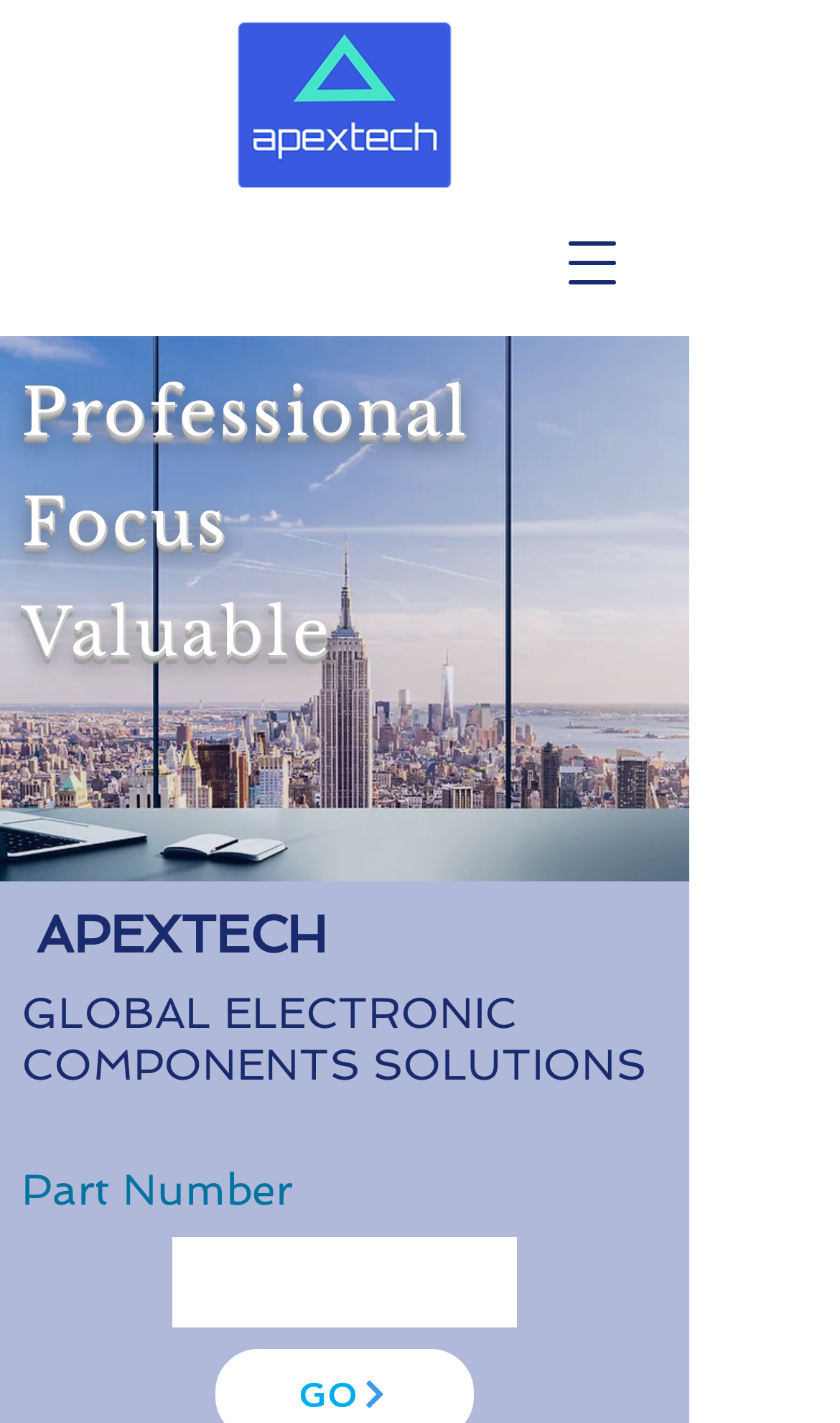Use a single word or phrase to answer the question:
What is the purpose of the button with the 'Open navigation menu' description?

To open navigation menu